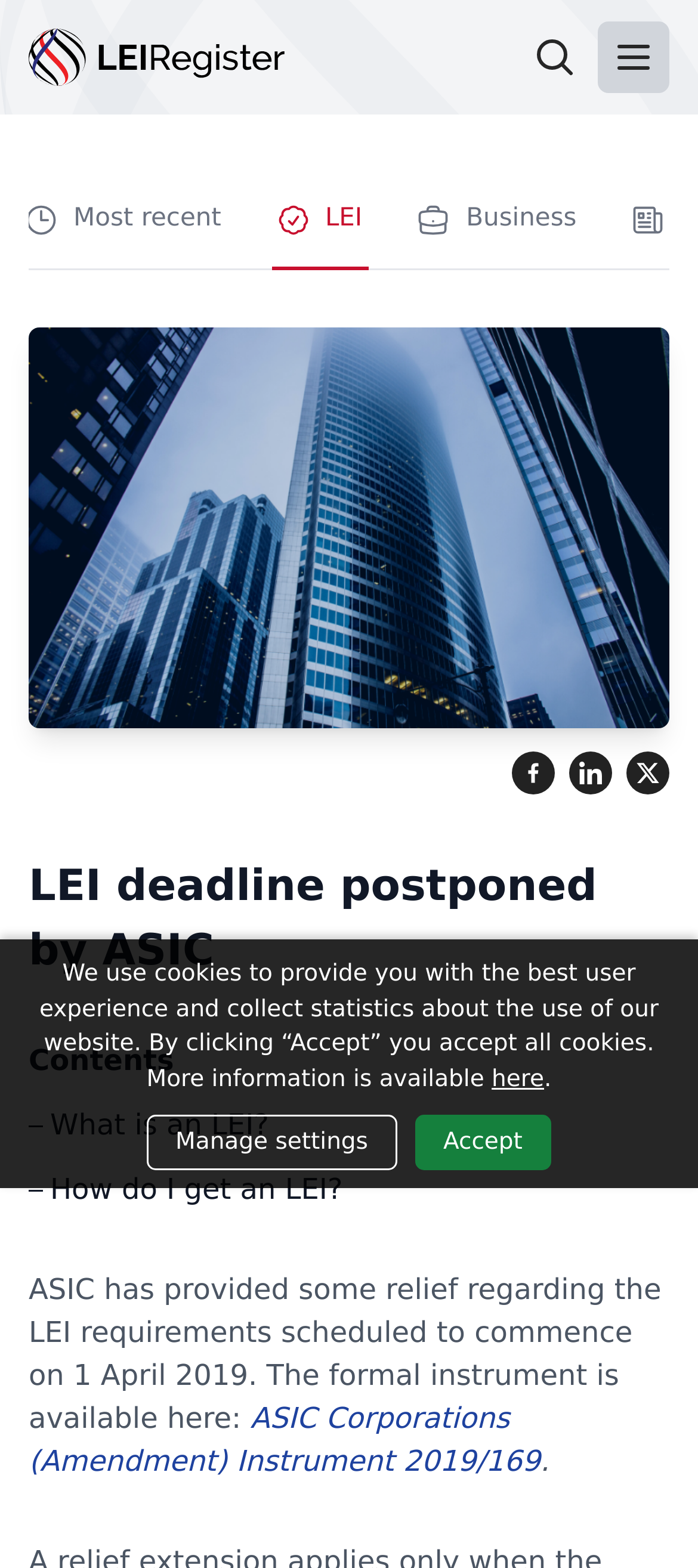Use a single word or phrase to answer the following:
What is the name of the instrument available on the webpage?

ASIC Corporations (Amendment) Instrument 2019/169